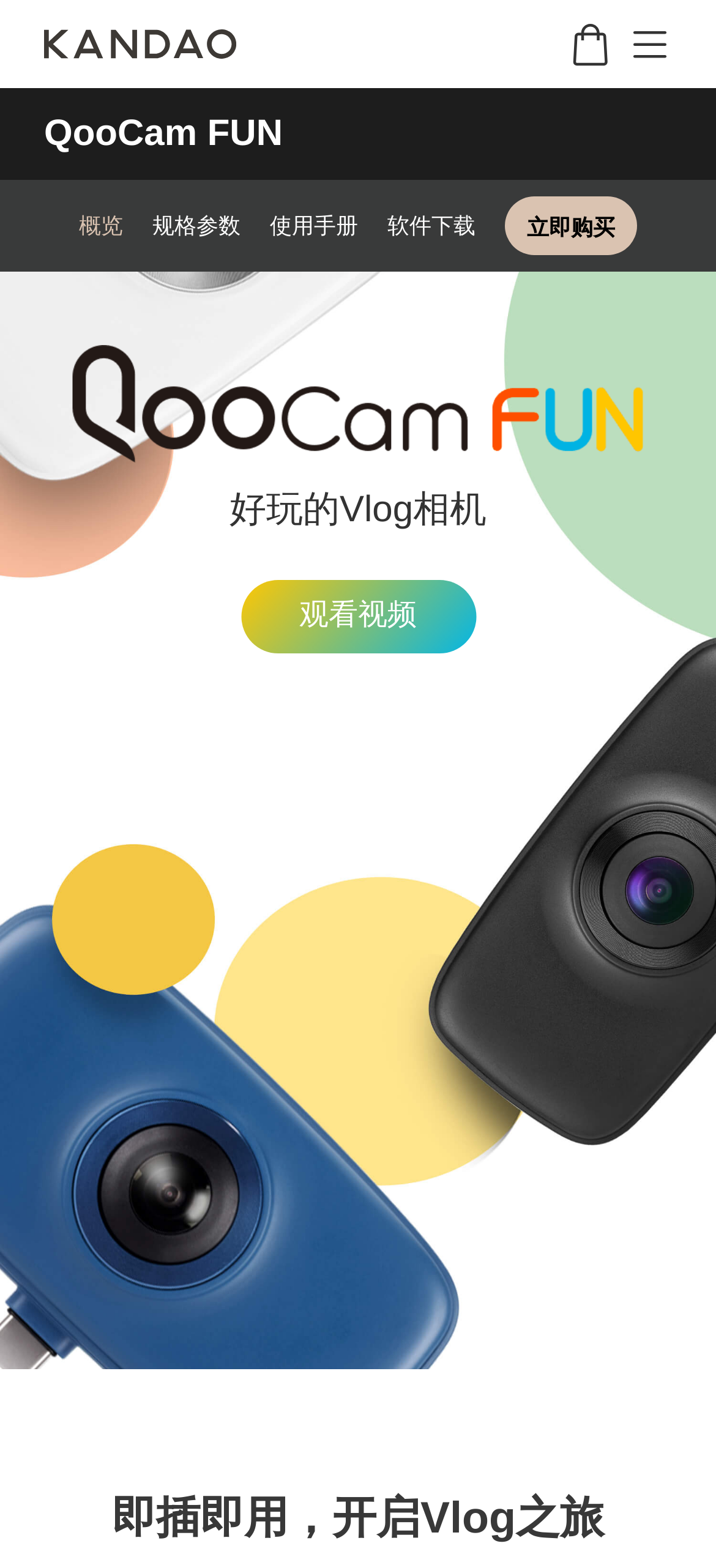Give a short answer using one word or phrase for the question:
What is the weight of the camera?

66.9g